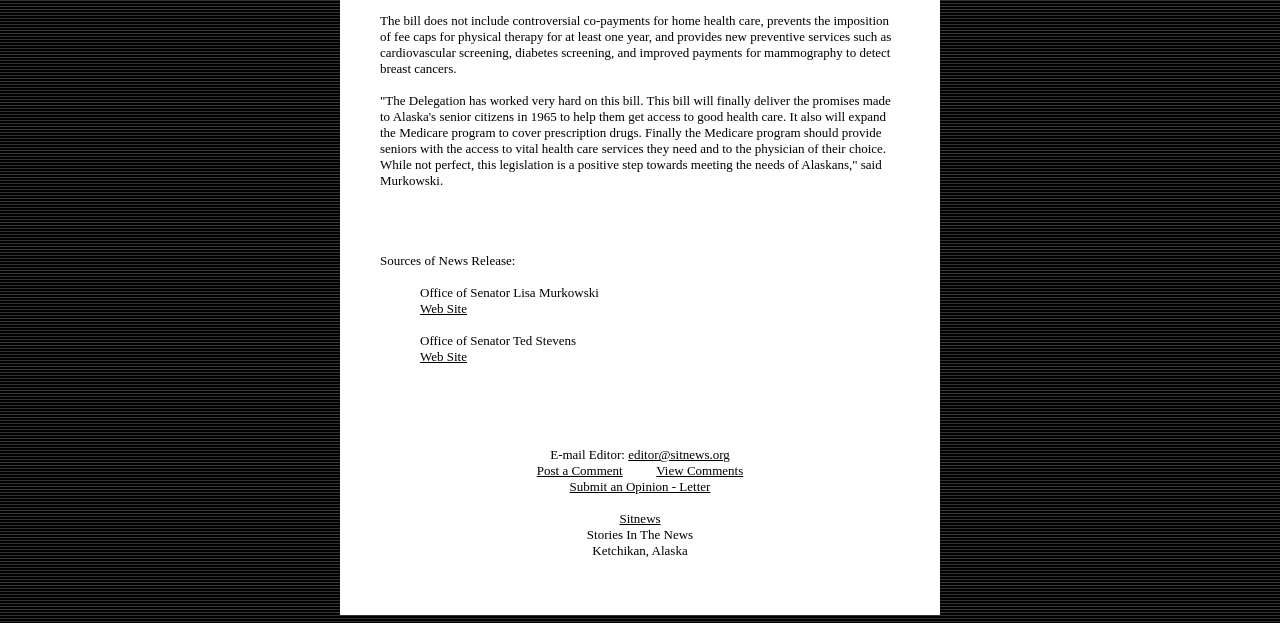What is the purpose of the link 'Post a Comment'?
Answer the question based on the image using a single word or a brief phrase.

To allow users to comment on the news release